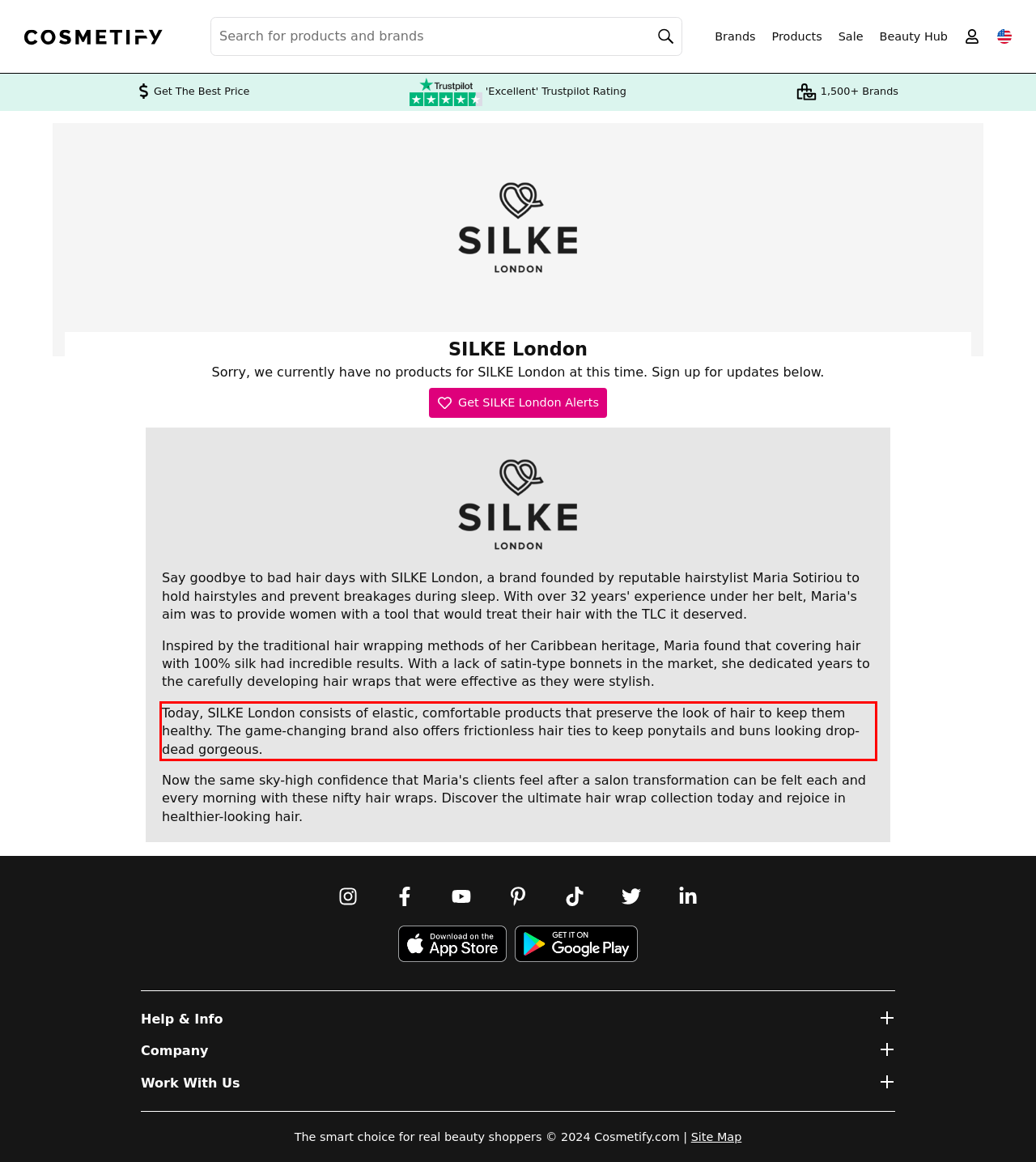Within the screenshot of the webpage, there is a red rectangle. Please recognize and generate the text content inside this red bounding box.

Today, SILKE London consists of elastic, comfortable products that preserve the look of hair to keep them healthy. The game-changing brand also offers frictionless hair ties to keep ponytails and buns looking drop-dead gorgeous.